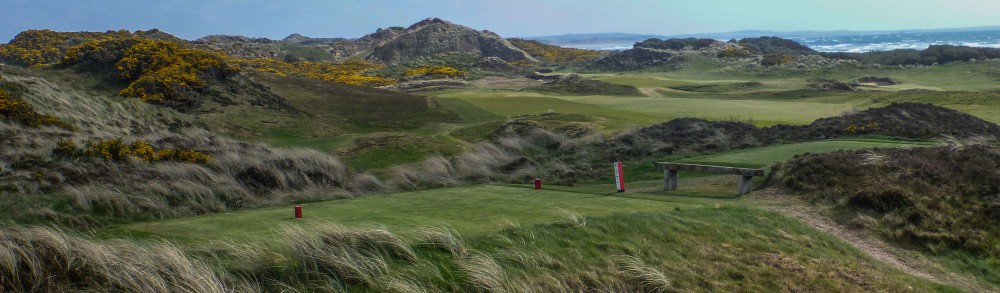Provide a one-word or short-phrase response to the question:
Is the golf course located near the ocean?

Yes